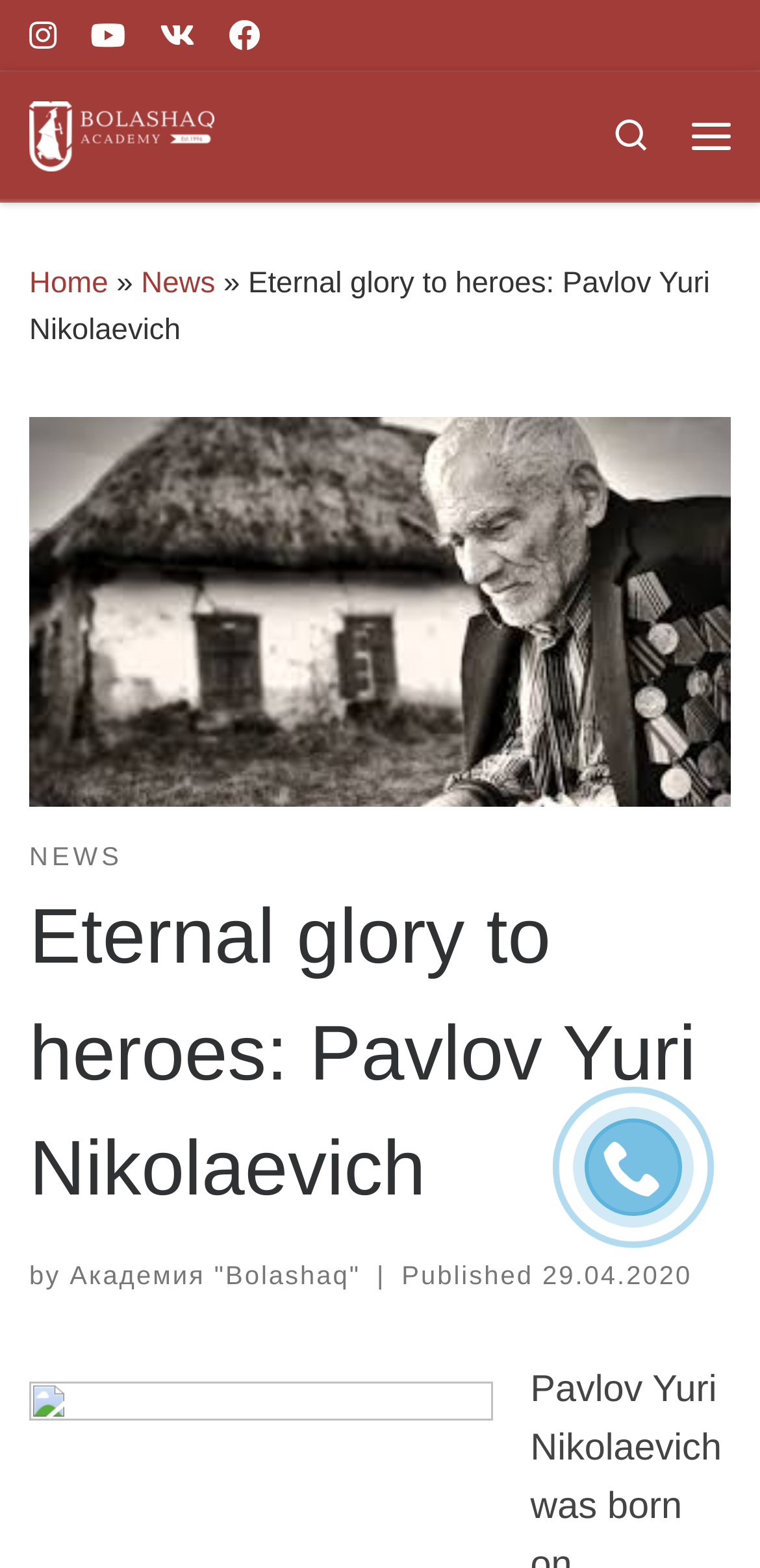Please identify the bounding box coordinates of the area I need to click to accomplish the following instruction: "View the recent announcement Announcing ACYIG’s Inaugural book prize winner…".

None